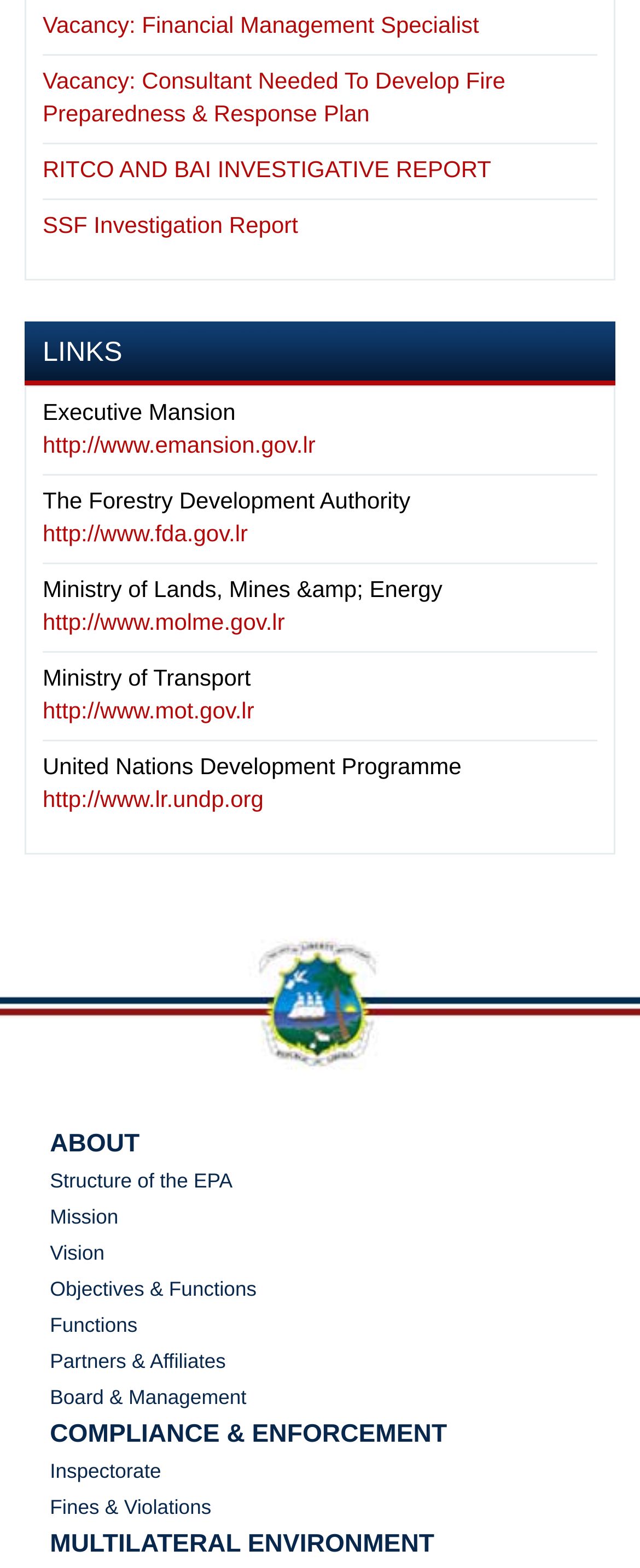Can you provide the bounding box coordinates for the element that should be clicked to implement the instruction: "Visit the Executive Mansion website"?

[0.067, 0.275, 0.493, 0.292]